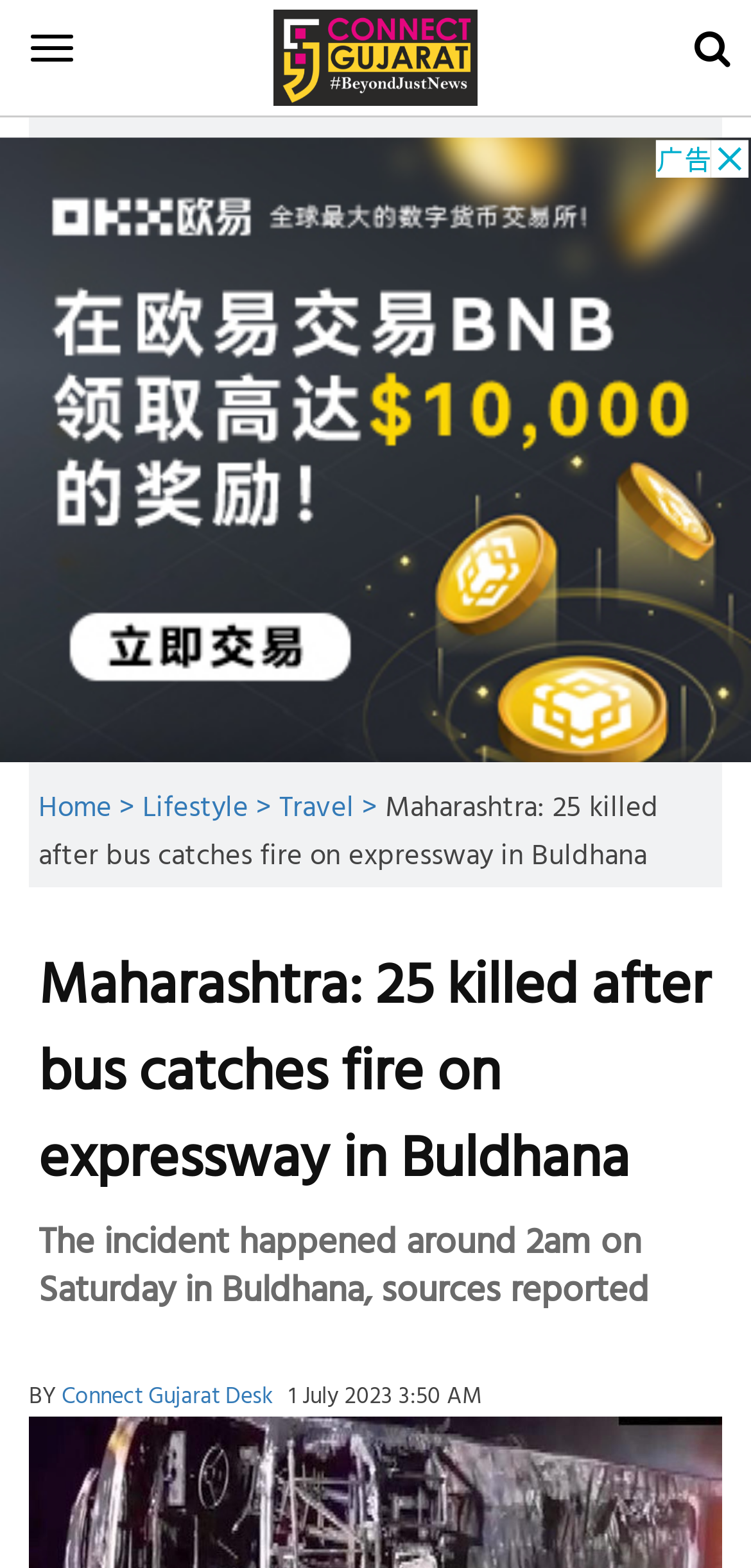Identify the bounding box coordinates of the area you need to click to perform the following instruction: "Search".

[0.897, 0.005, 1.0, 0.054]